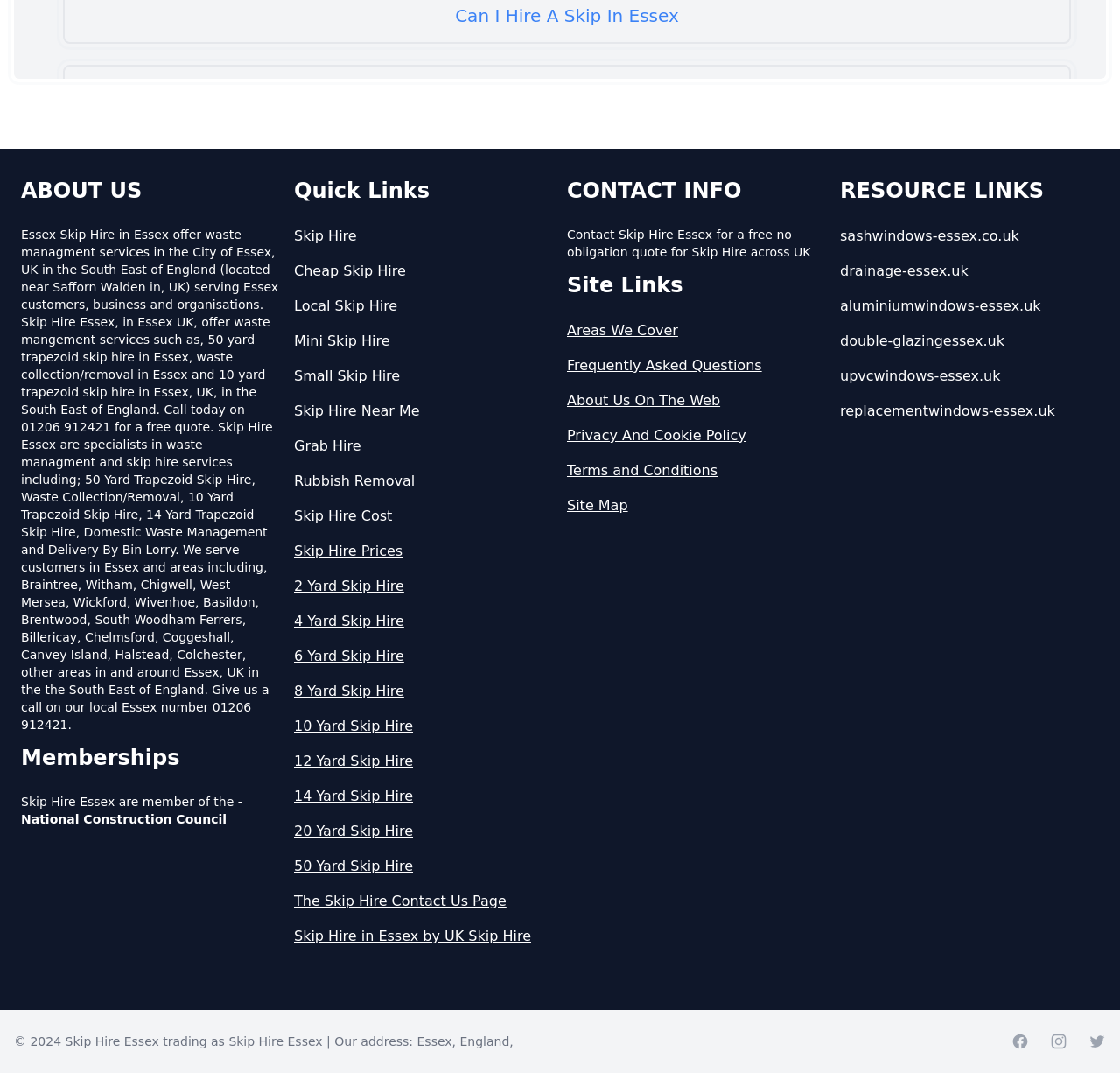Identify the bounding box coordinates of the area you need to click to perform the following instruction: "Search for something".

None